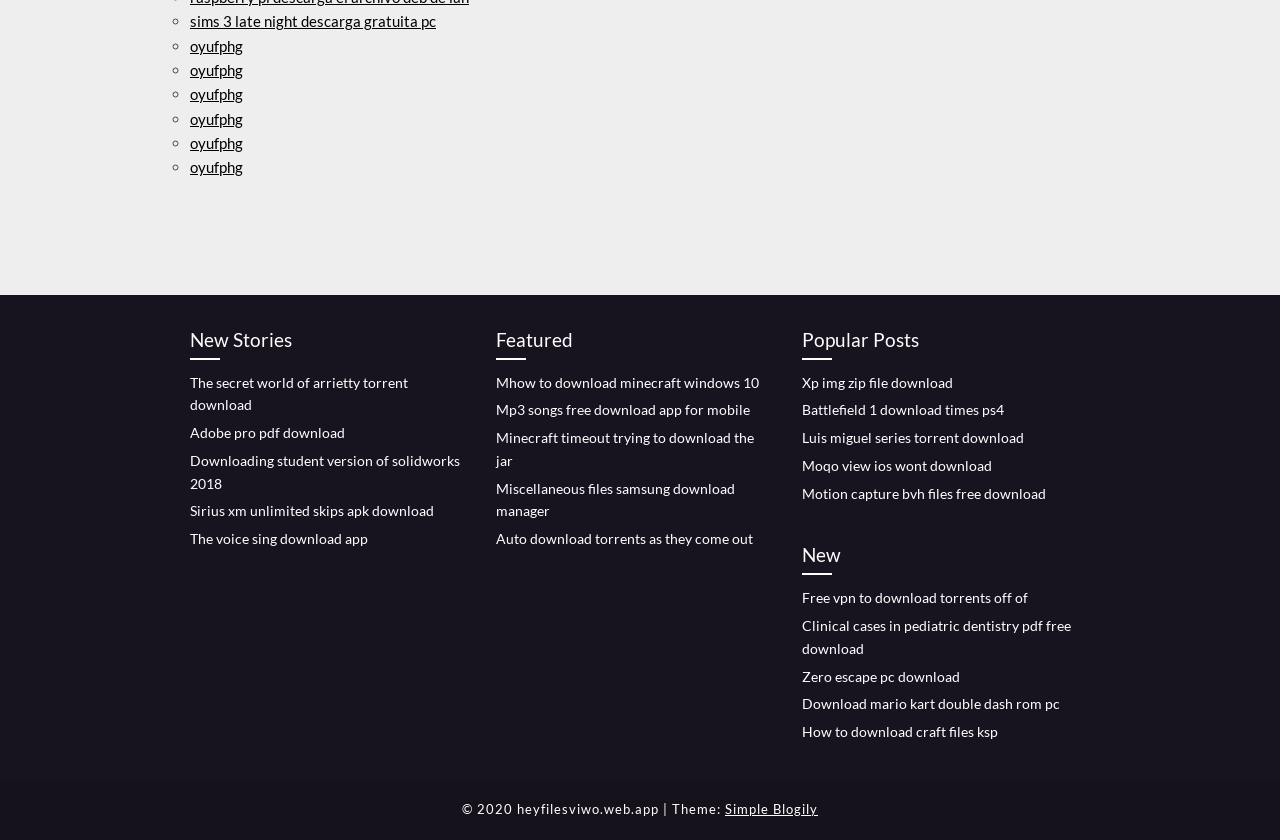Specify the bounding box coordinates of the region I need to click to perform the following instruction: "Click the 'session recordings are accessible on demand' link". The coordinates must be four float numbers in the range of 0 to 1, i.e., [left, top, right, bottom].

None